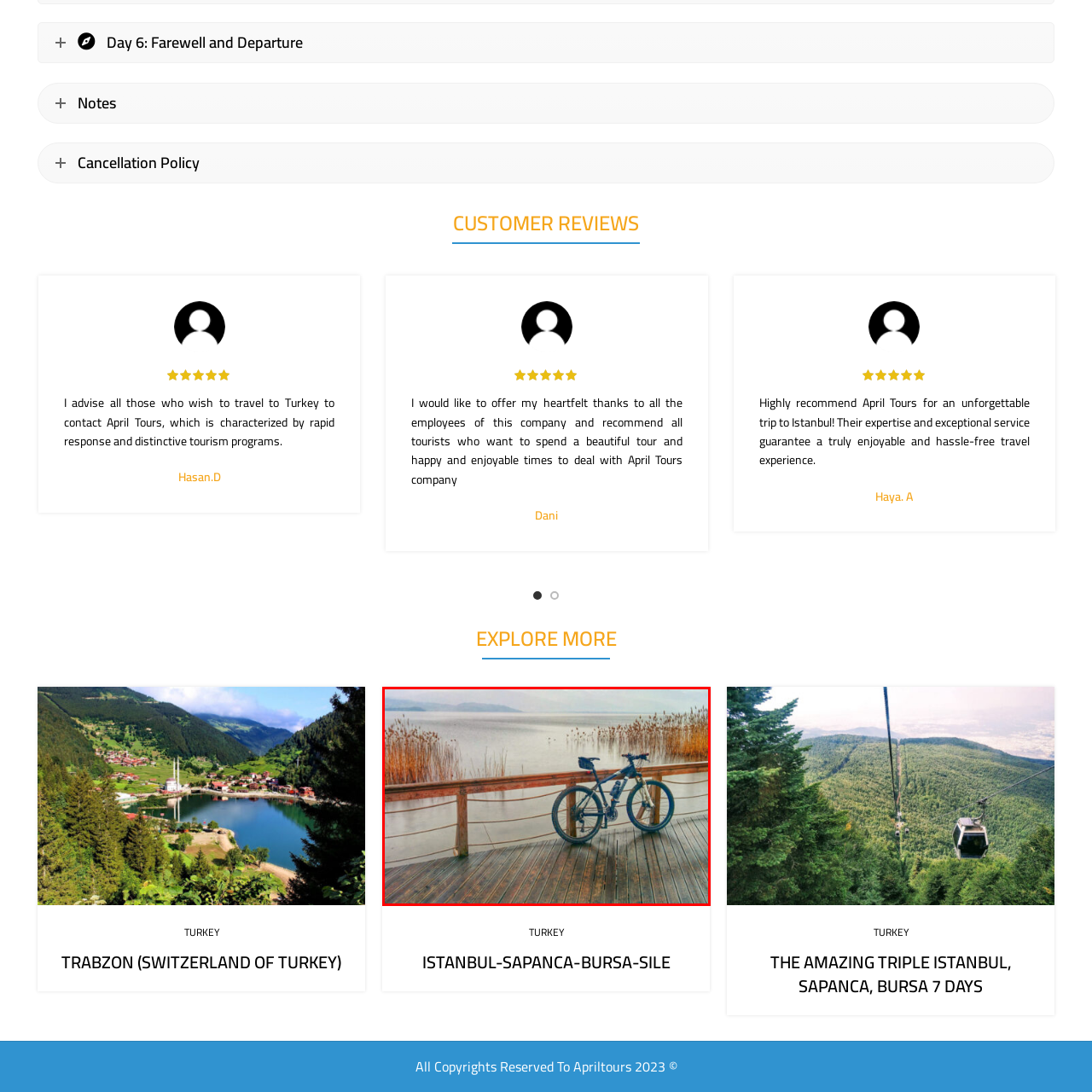What is the atmosphere of the lakeside setting?
Check the content within the red bounding box and give a brief answer in one word or a short phrase.

Peaceful